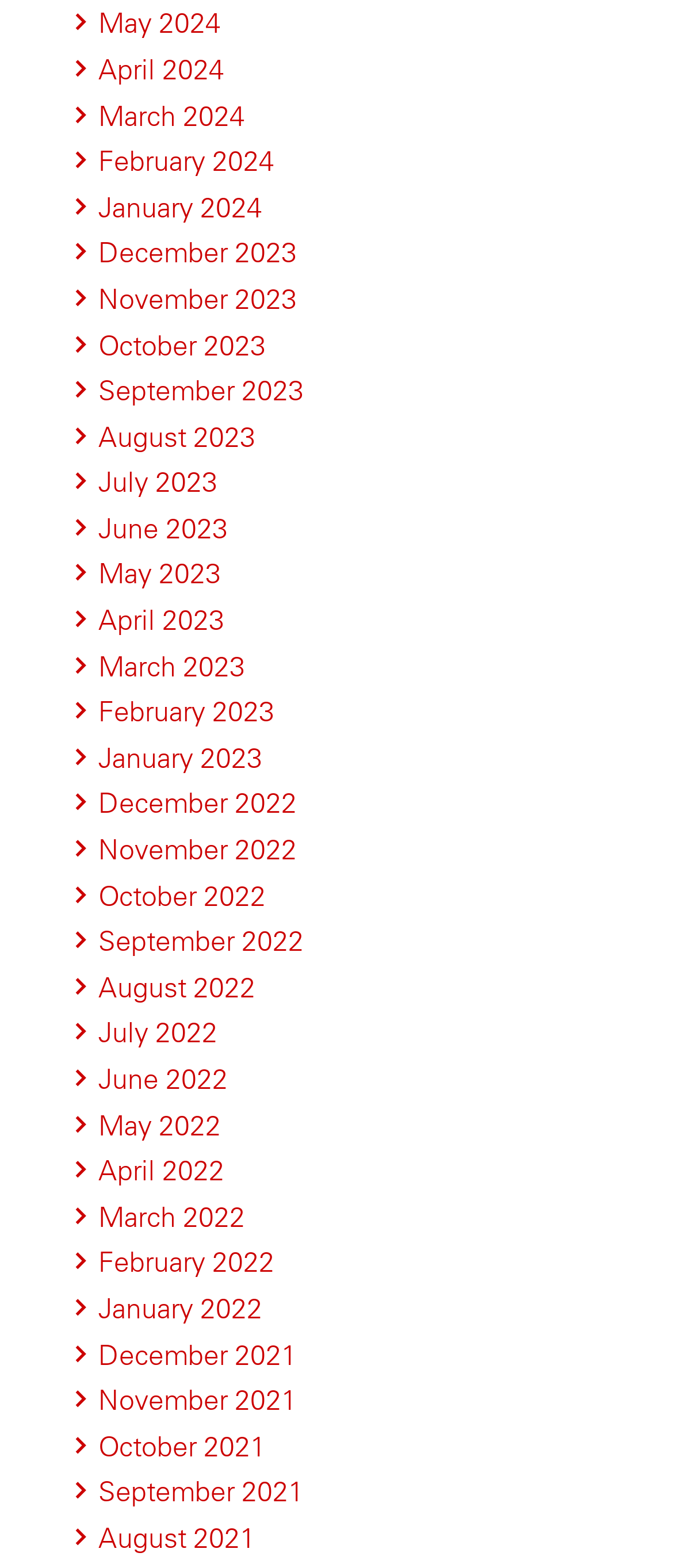Determine the bounding box coordinates of the section I need to click to execute the following instruction: "View May 2024". Provide the coordinates as four float numbers between 0 and 1, i.e., [left, top, right, bottom].

[0.146, 0.004, 0.328, 0.026]